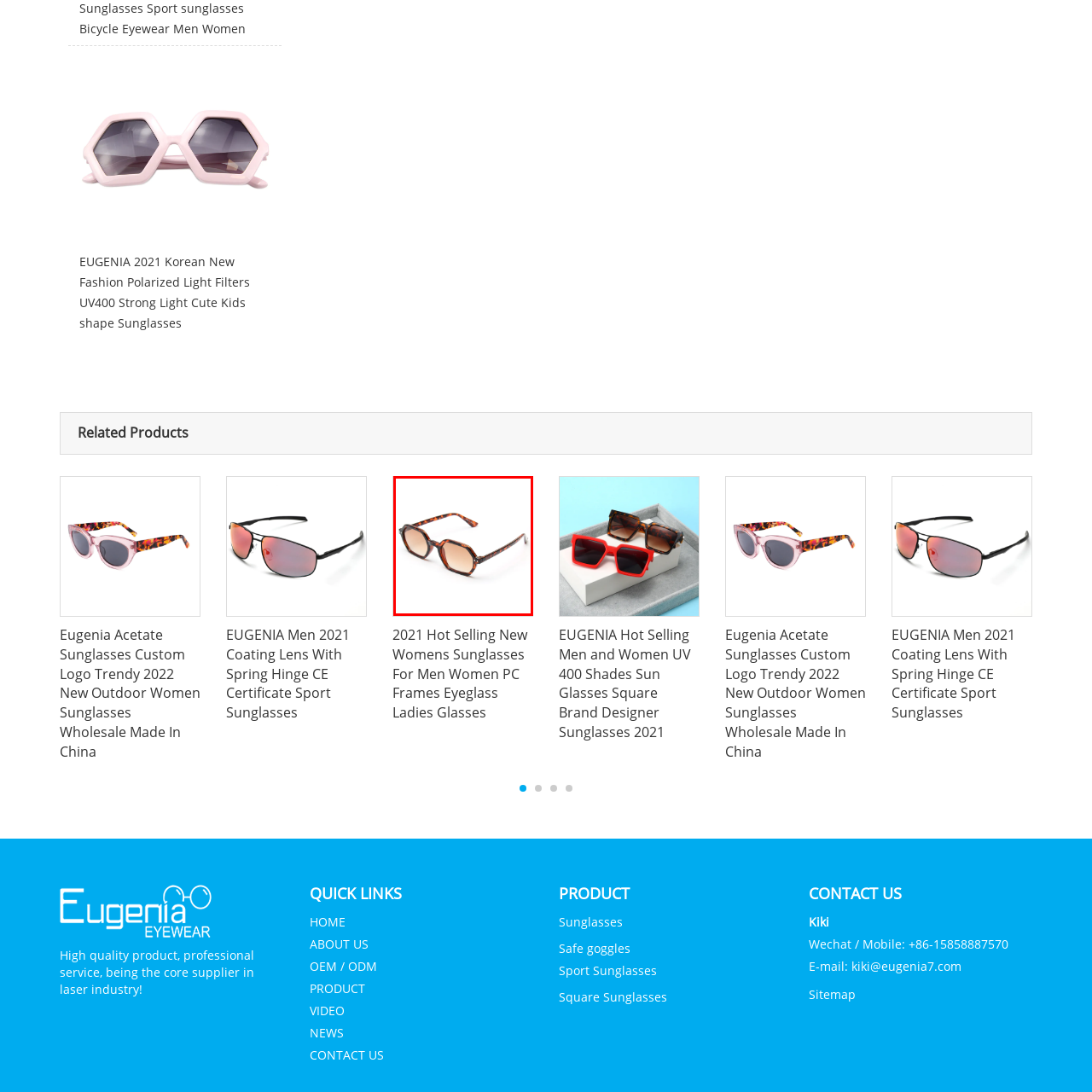Thoroughly describe the contents of the image enclosed in the red rectangle.

The image showcases a stylish pair of sunglasses from the "2021 Hot Selling New Womens Sunglasses" collection. These sunglasses feature a distinct octagonal frame with a chic tortoiseshell pattern, embodying a fashionable blend of modern design and classic appeal. The lenses are slightly tinted, providing a contemporary look while offering UV protection. Ideal for both casual outings and fashionable events, these sunglasses are a perfect accessory for those looking to elevate their summer style.